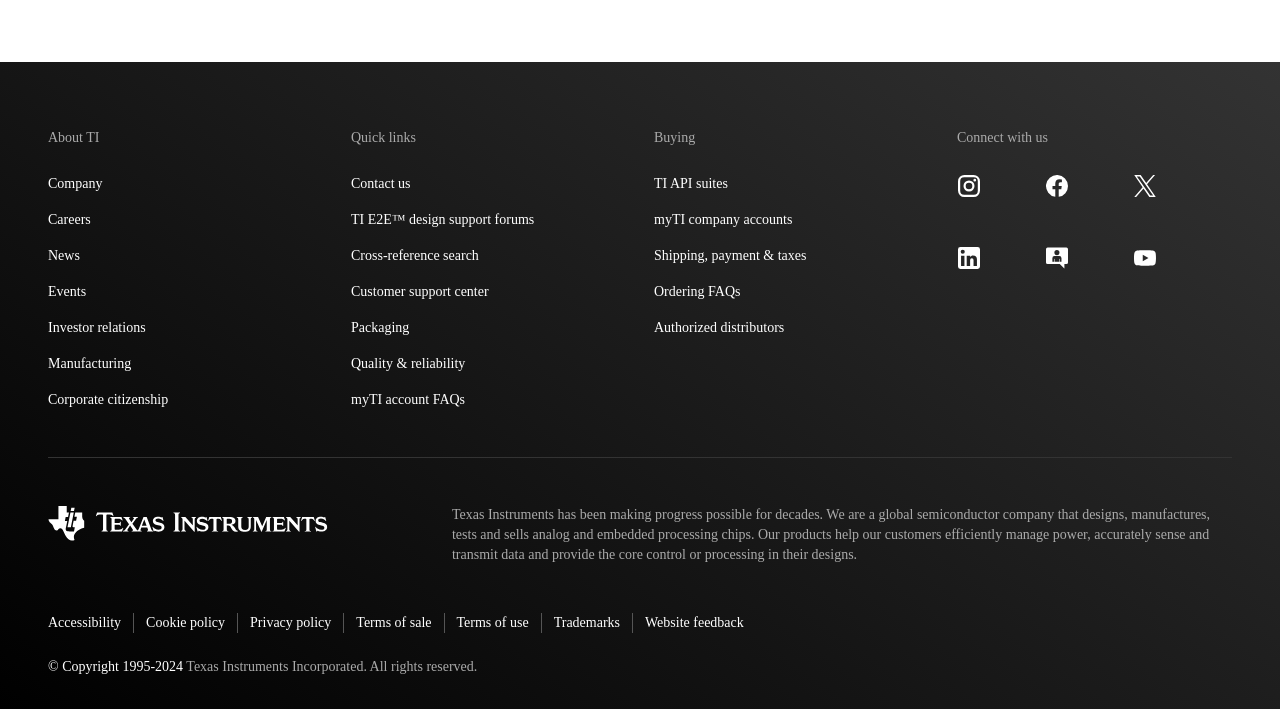Please determine the bounding box of the UI element that matches this description: myTI company accounts. The coordinates should be given as (top-left x, top-left y, bottom-right x, bottom-right y), with all values between 0 and 1.

[0.511, 0.297, 0.63, 0.326]